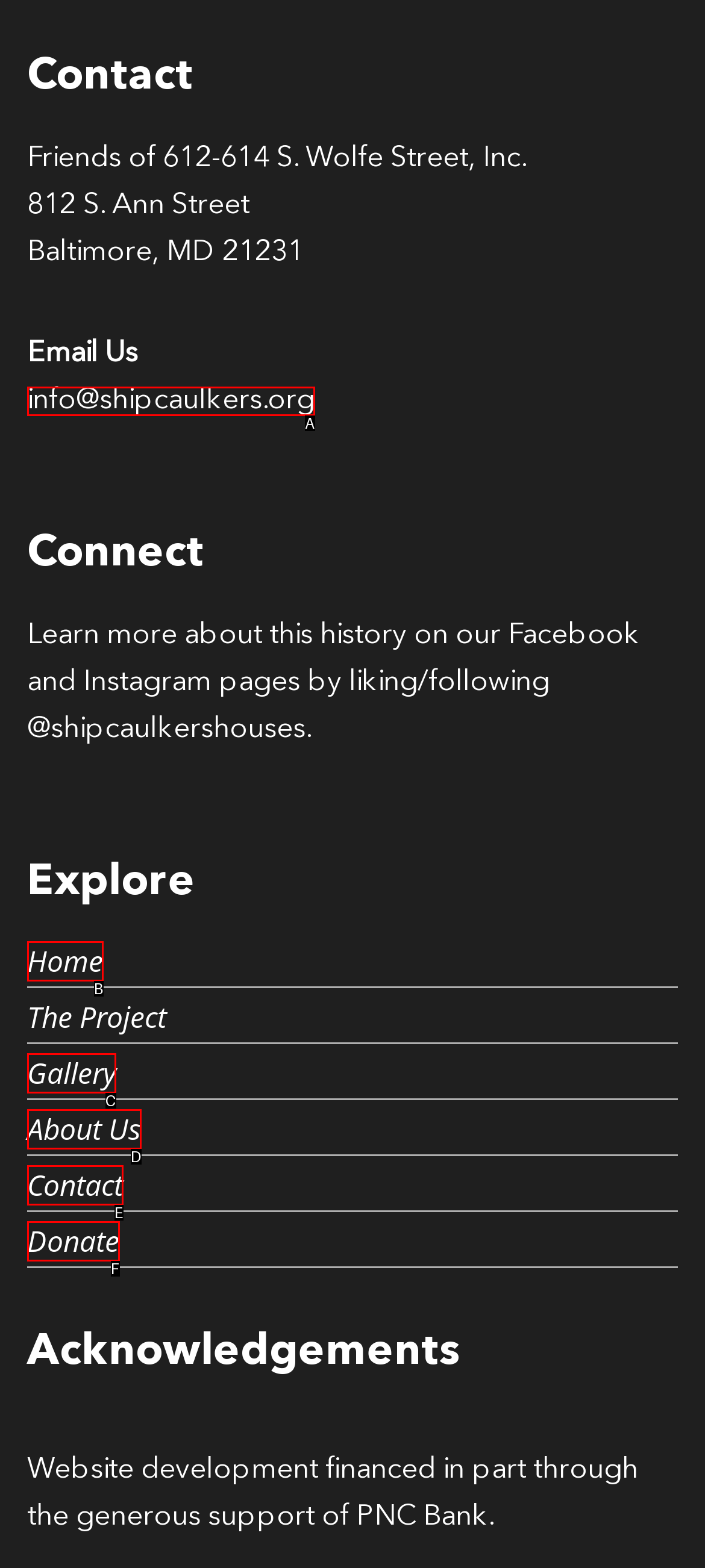Pick the option that corresponds to: Home
Provide the letter of the correct choice.

B